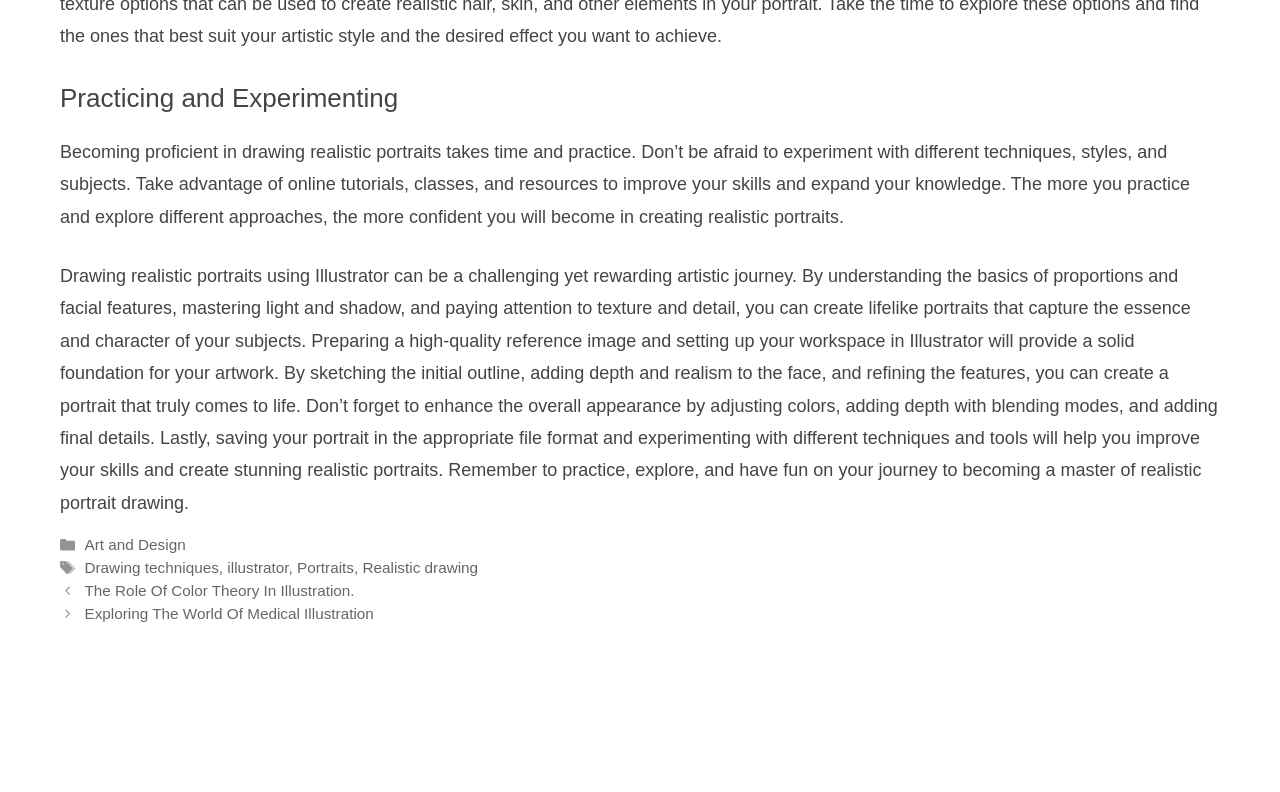Respond with a single word or phrase to the following question: What are the categories of the current post?

Art and Design